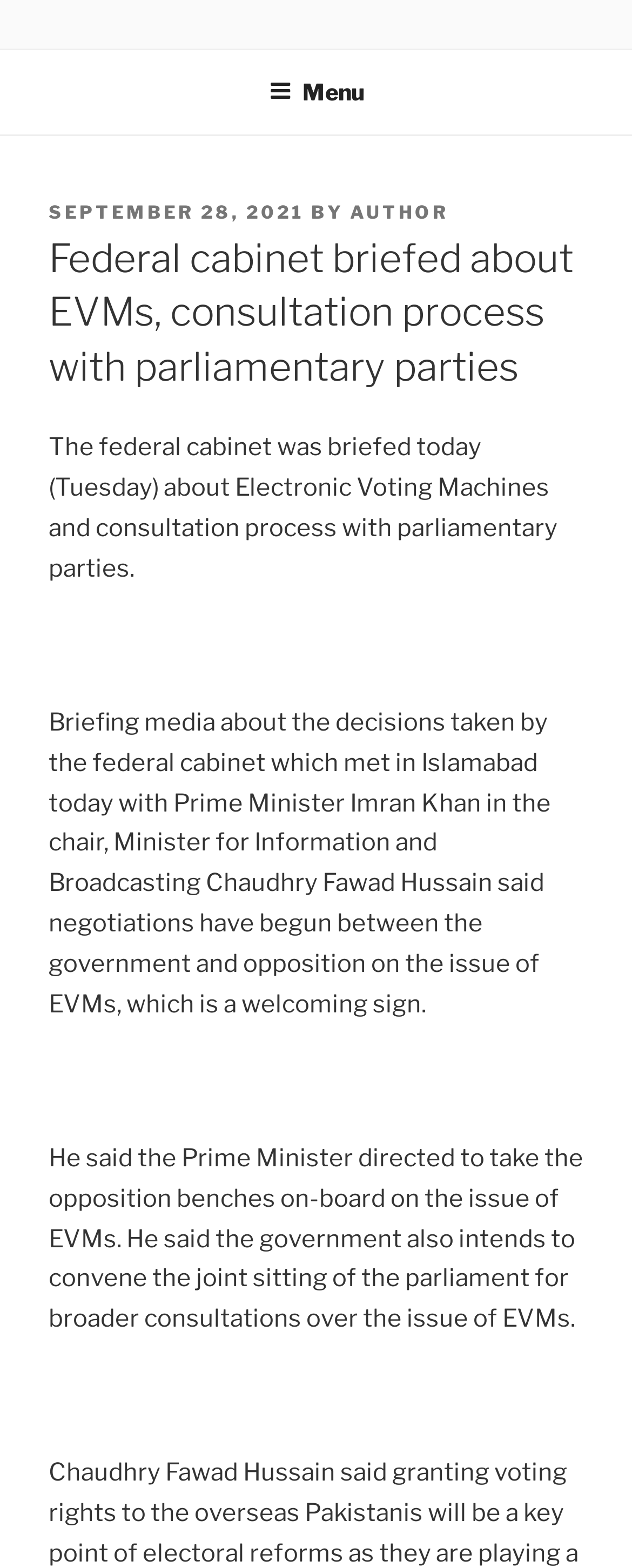Predict the bounding box coordinates for the UI element described as: "September 28, 2021September 29, 2021". The coordinates should be four float numbers between 0 and 1, presented as [left, top, right, bottom].

[0.077, 0.128, 0.482, 0.142]